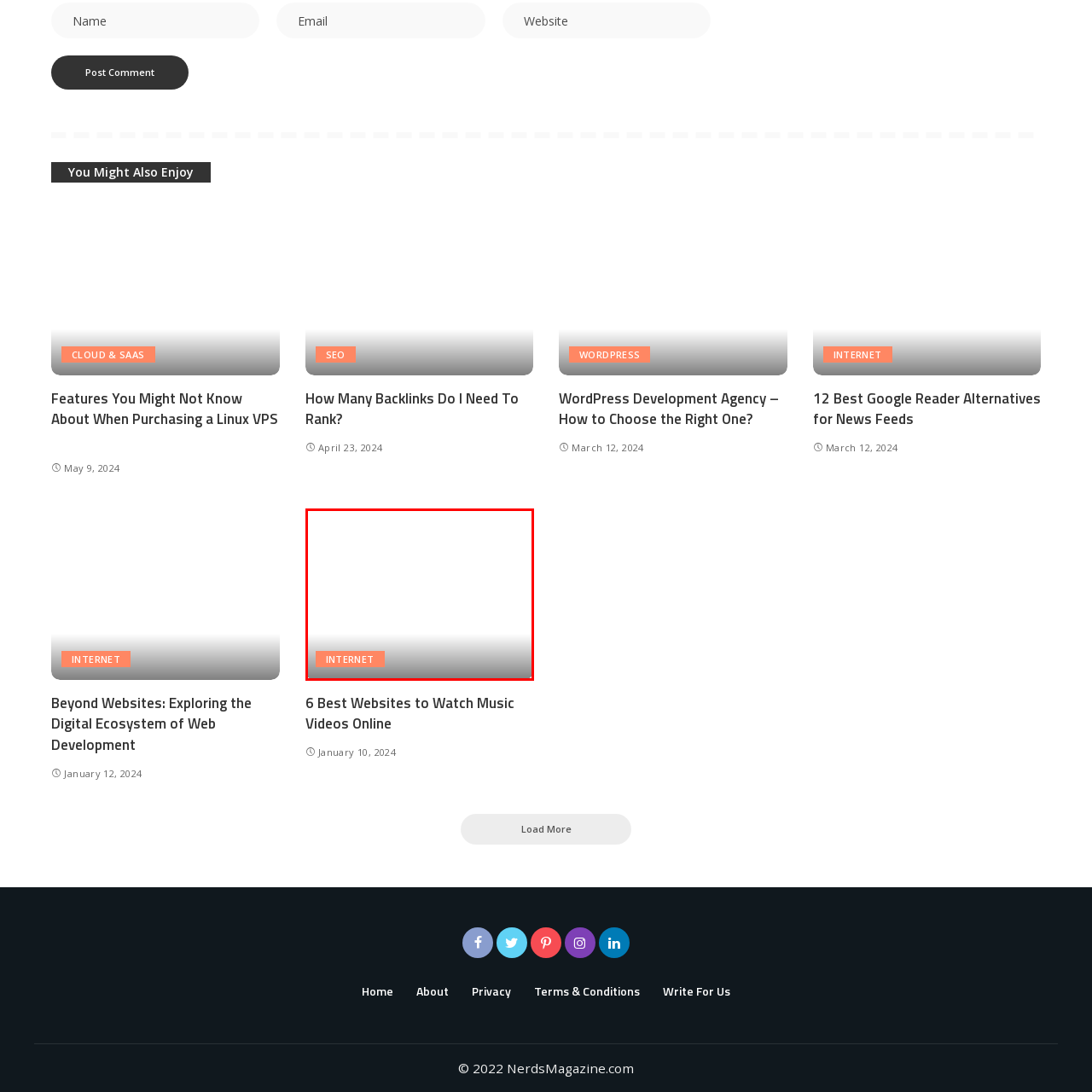Detail the features and components of the image inside the red outline.

The image features a stylized button labeled "INTERNET," designed with a prominent orange background that contrasts against a subtle gradient fading to black. This button likely serves as a clickable link or navigation element, guiding users to related content or sections on a website. The clean, modern typography enhances readability, making it apparent that this button is meant to draw attention and facilitate user interaction on the page. The overall design embodies a minimalistic yet impactful aesthetic, indicating its importance within the interface.